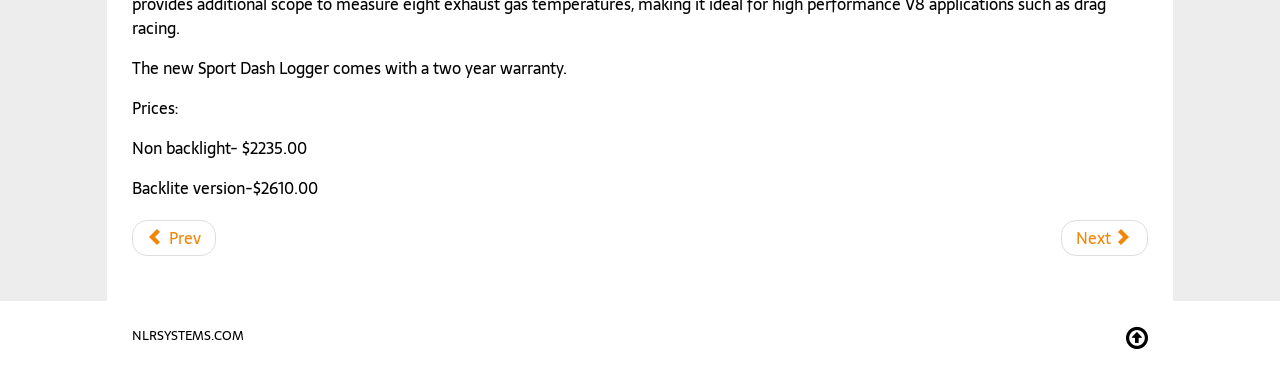What is the warranty period of the Sport Dash Logger?
Answer with a single word or short phrase according to what you see in the image.

Two years